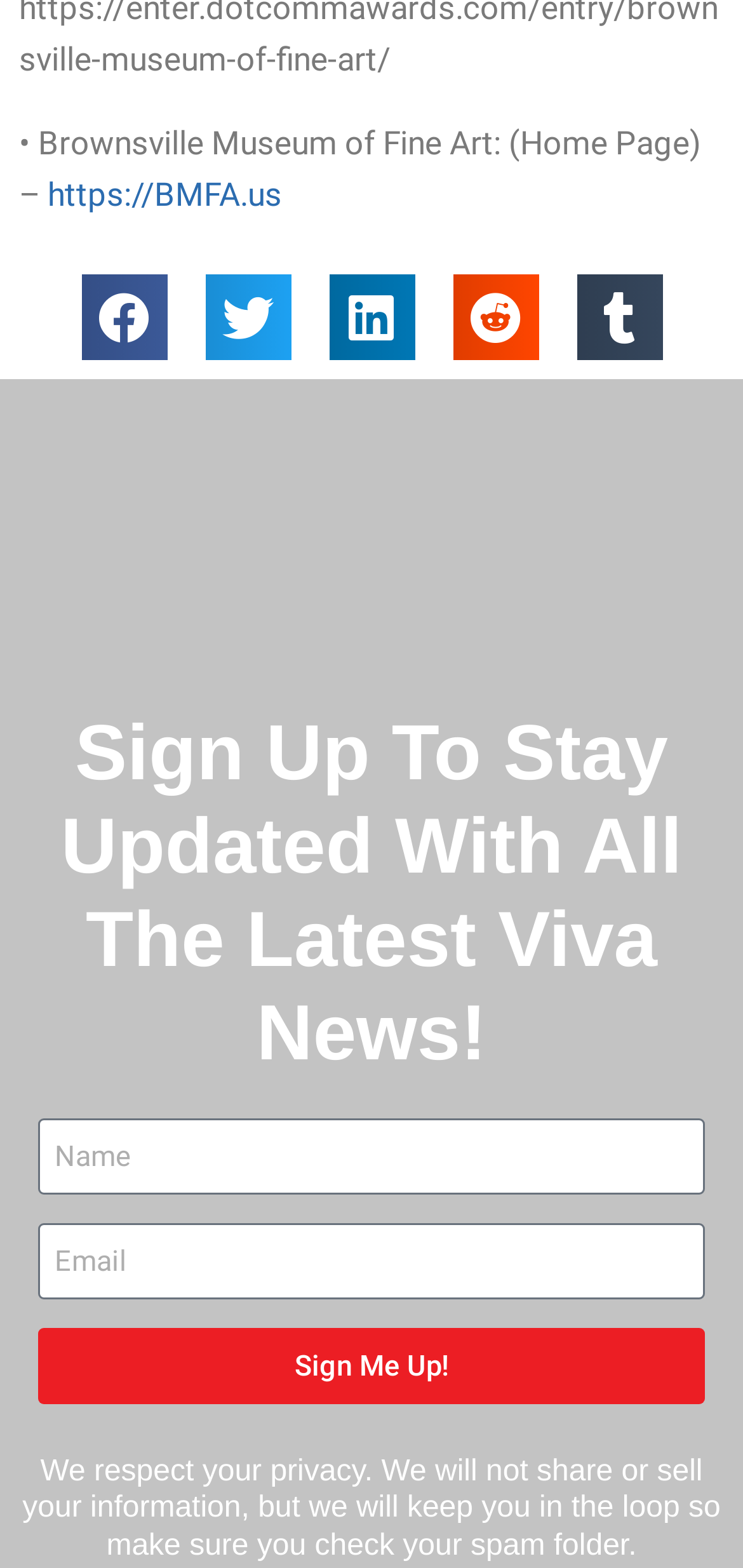Find the bounding box coordinates for the area that must be clicked to perform this action: "Enter your name".

[0.051, 0.714, 0.949, 0.762]